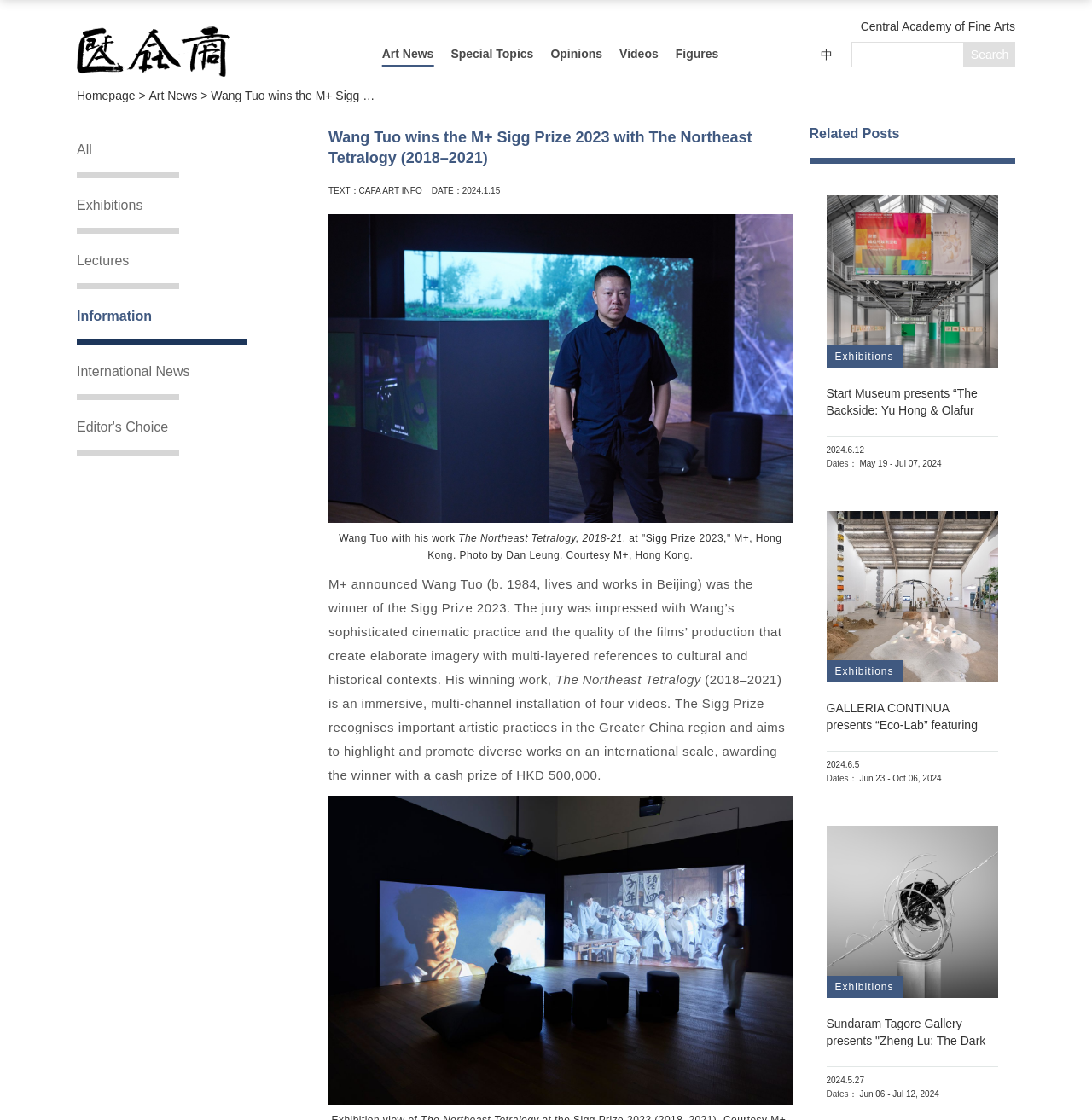What is the title of the winning work of Wang Tuo? Look at the image and give a one-word or short phrase answer.

The Northeast Tetralogy